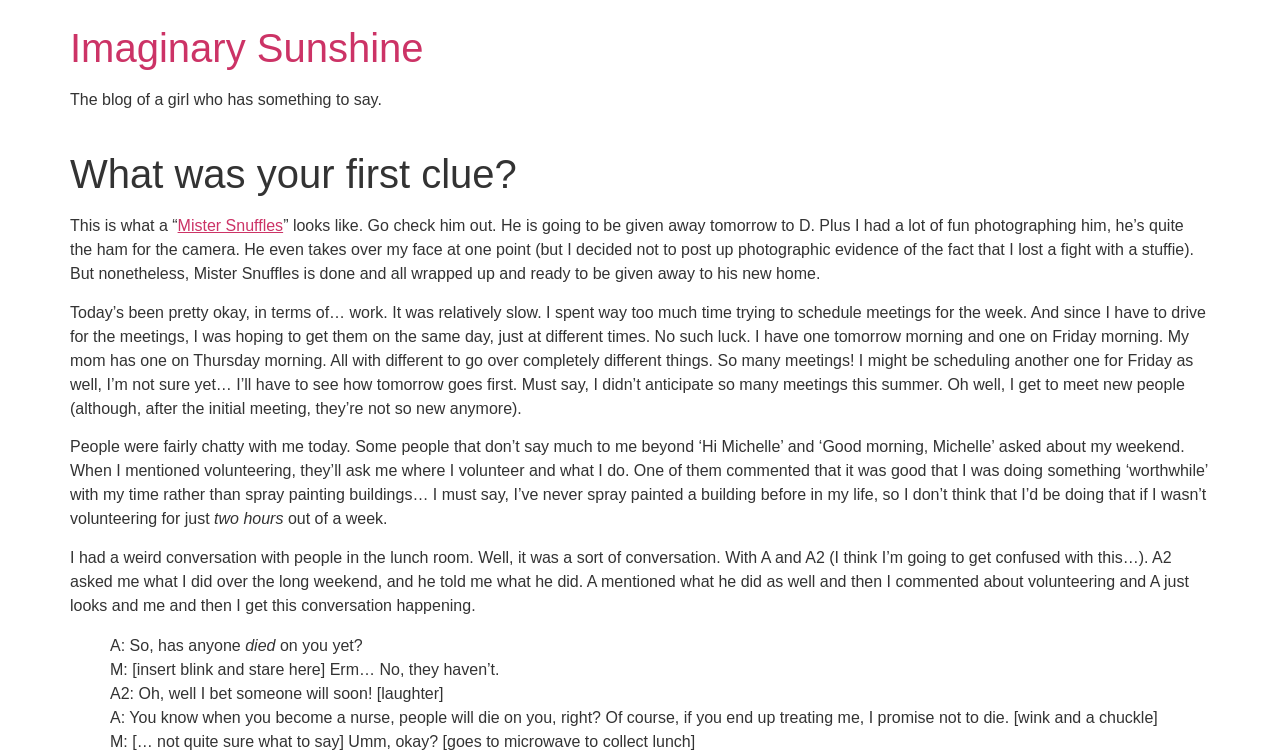Please answer the following question using a single word or phrase: 
How long did the author volunteer?

Two hours